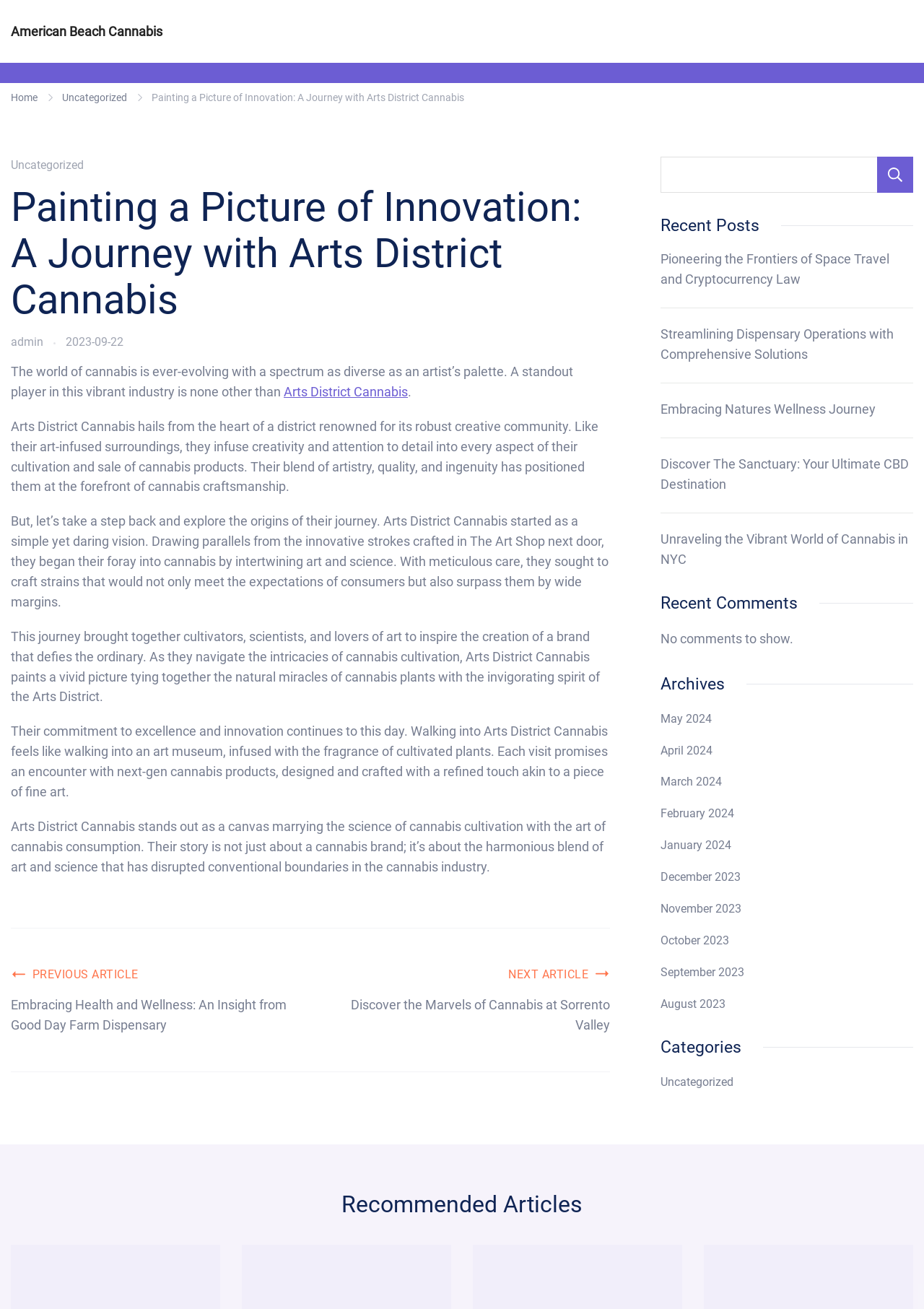Please identify the coordinates of the bounding box that should be clicked to fulfill this instruction: "Contact us by phone".

None